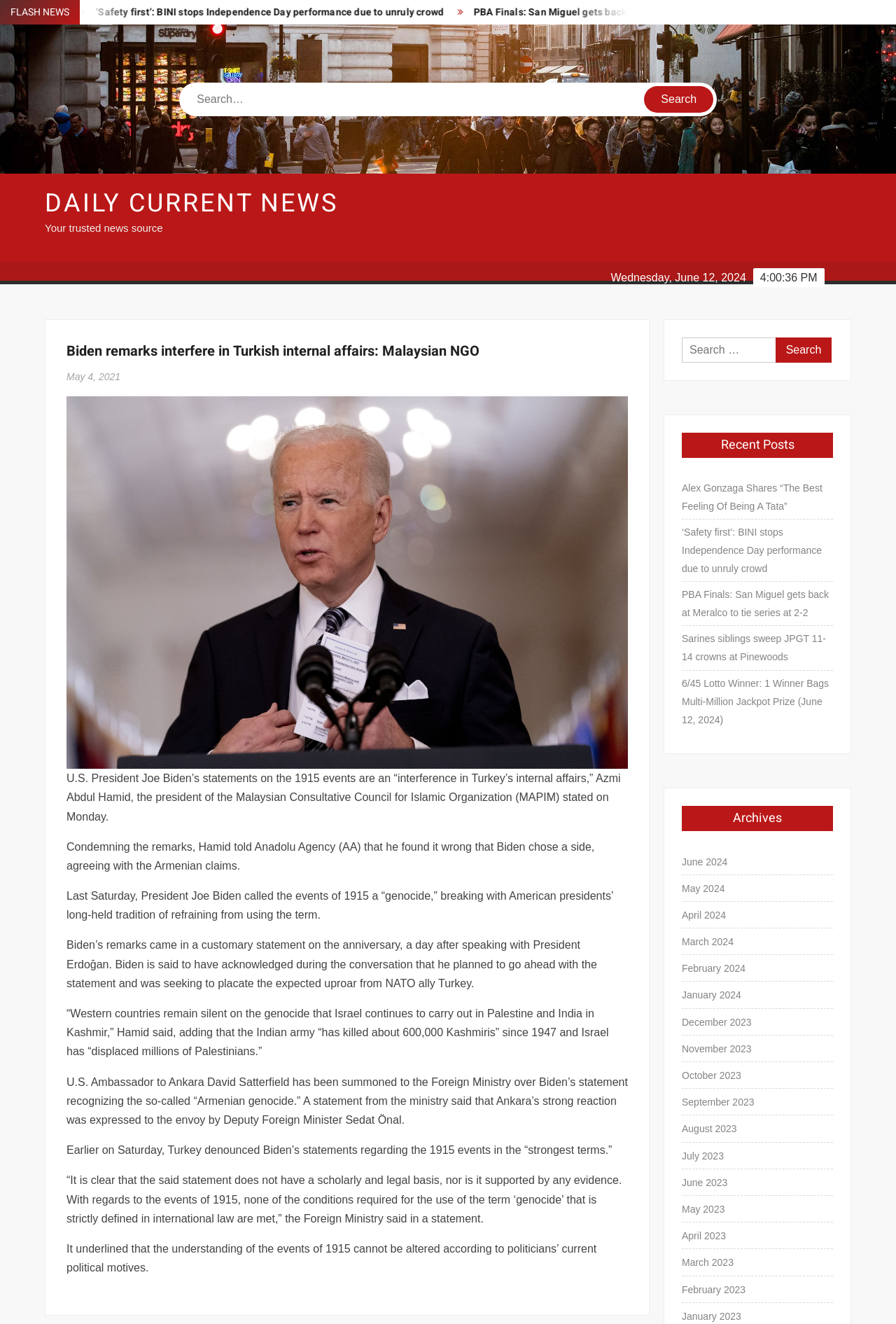Based on the element description parent_node: Search value="Search", identify the bounding box of the UI element in the given webpage screenshot. The coordinates should be in the format (top-left x, top-left y, bottom-right x, bottom-right y) and must be between 0 and 1.

[0.719, 0.065, 0.797, 0.085]